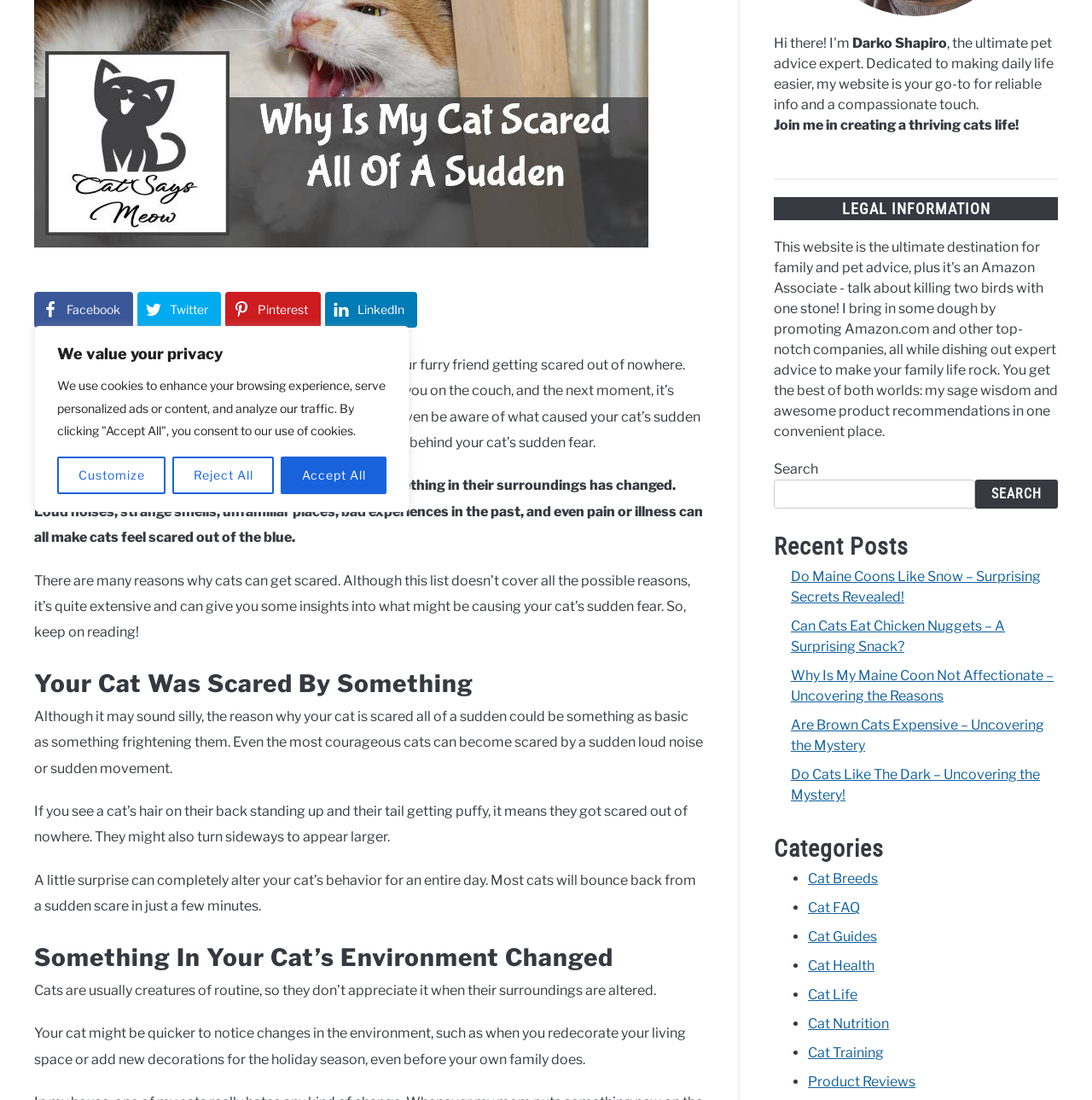Give the bounding box coordinates for the element described as: "Skitz (Broken Glass edit)".

None